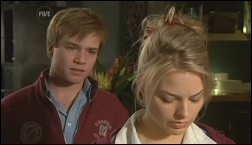What is Donna Freedman doing?
Answer the question based on the image using a single word or a brief phrase.

looking down